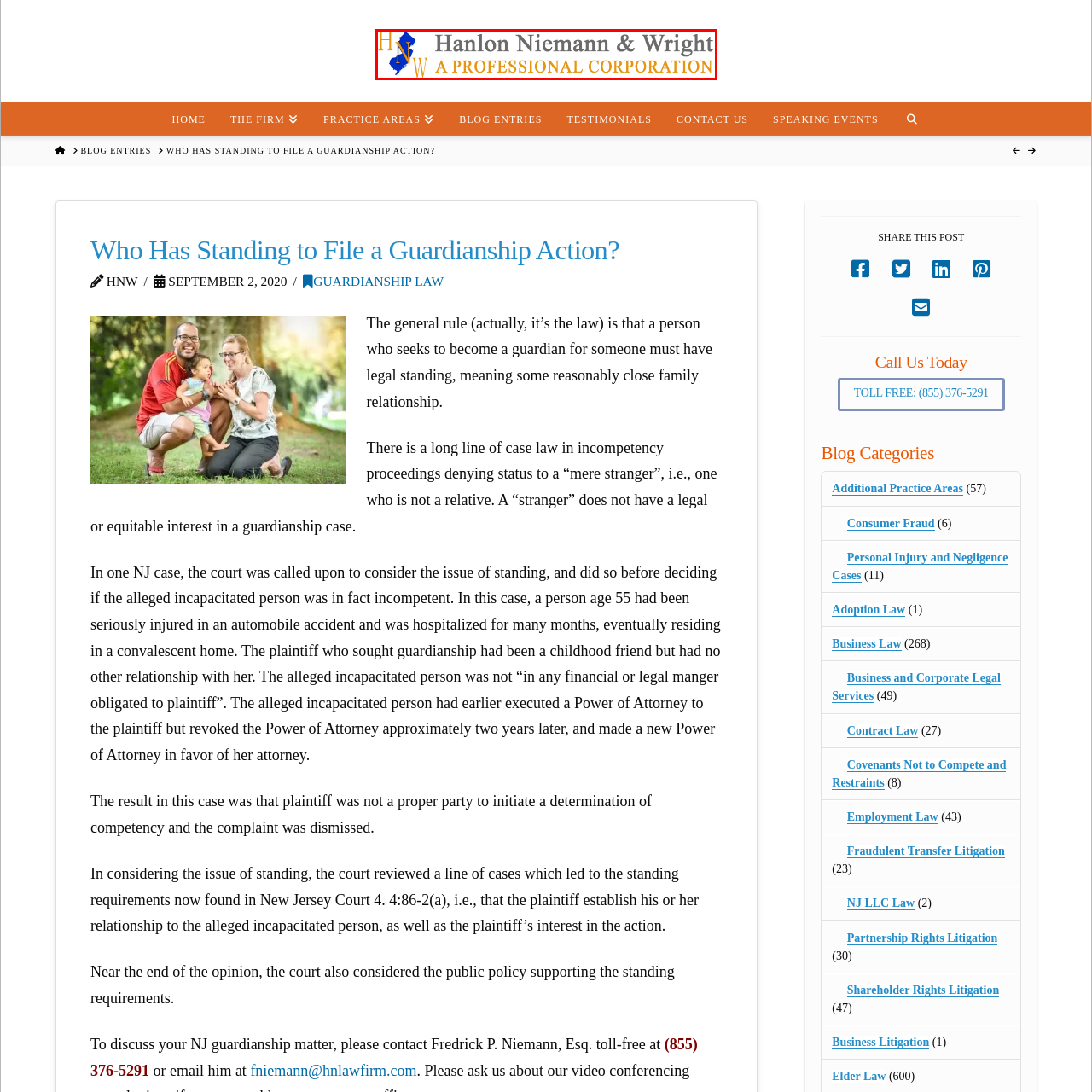Analyze the picture enclosed by the red bounding box and provide a single-word or phrase answer to this question:
What is the color of the outline of the state?

Blue